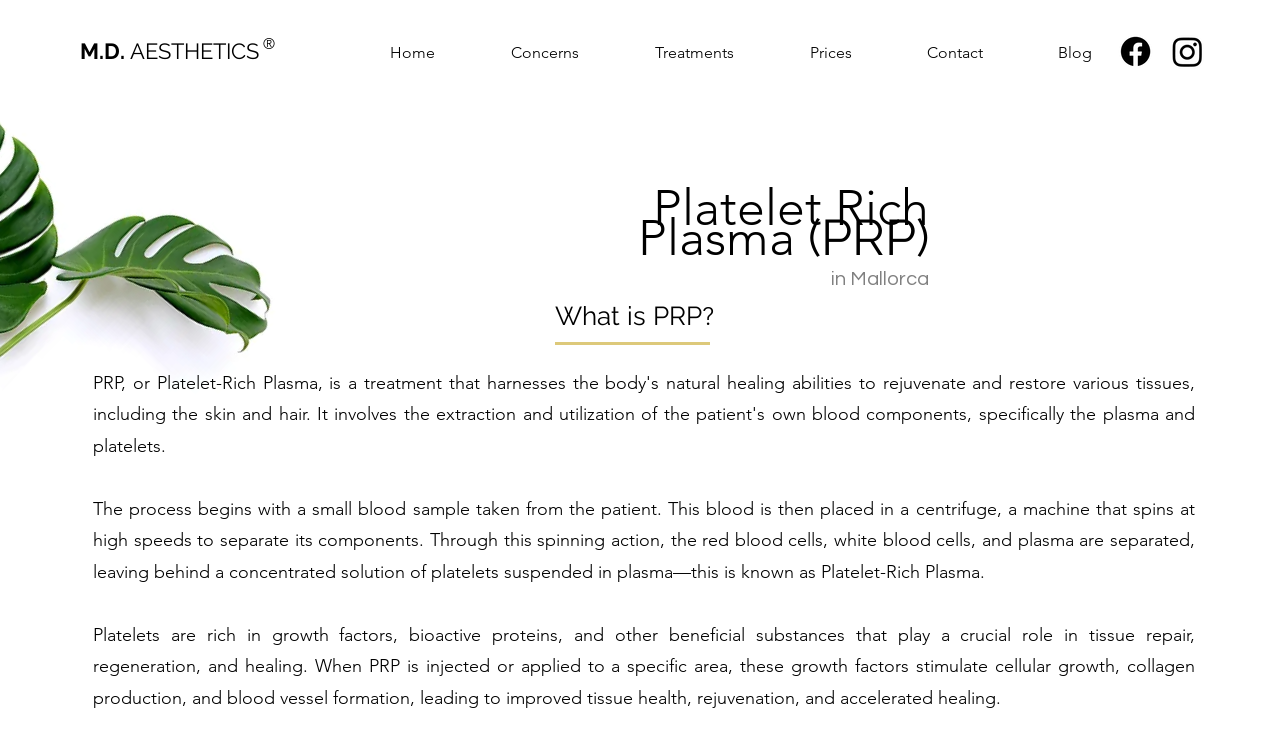Highlight the bounding box coordinates of the element you need to click to perform the following instruction: "View the Prices page."

[0.581, 0.051, 0.673, 0.092]